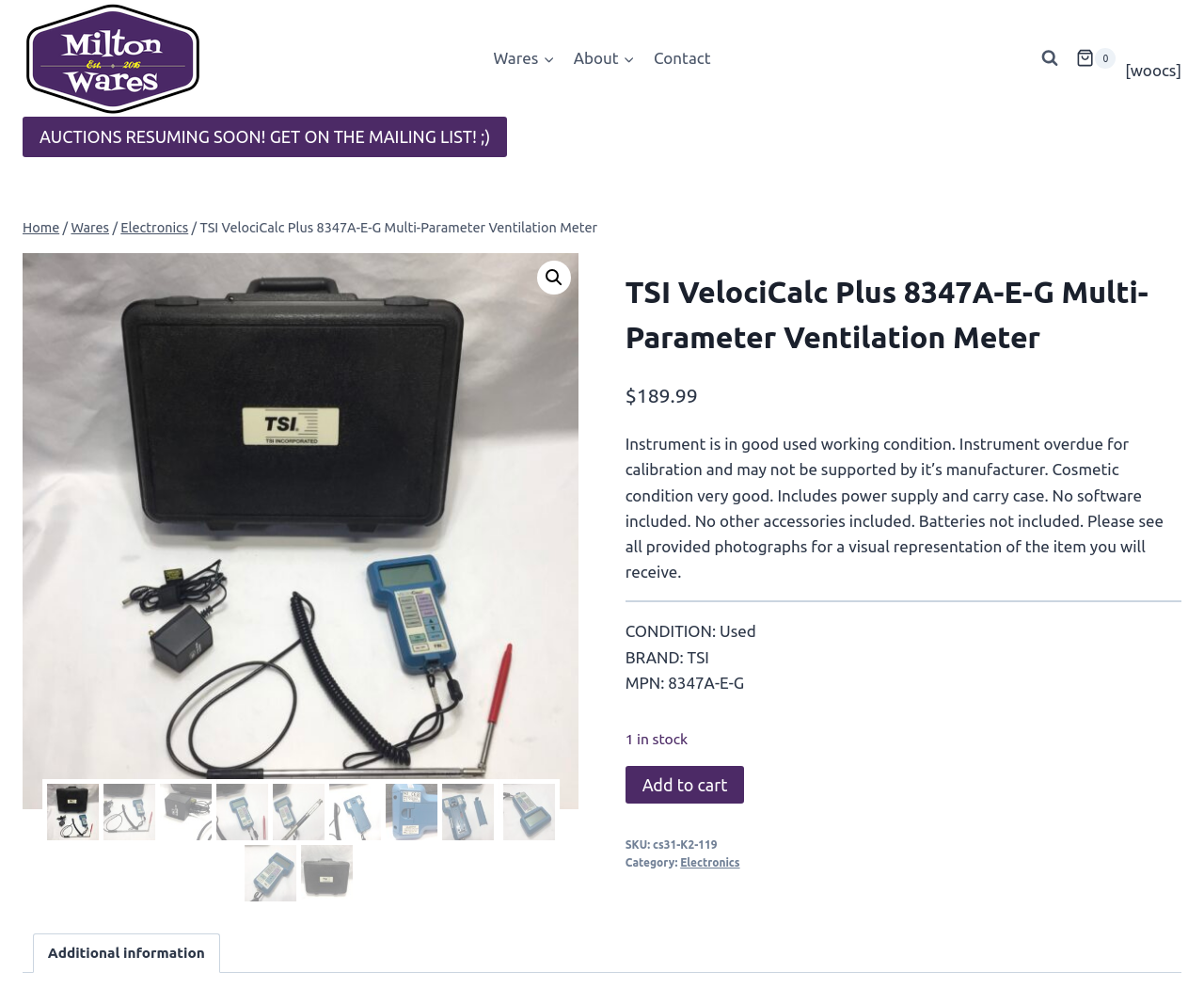Please provide a short answer using a single word or phrase for the question:
What is the condition of the instrument?

Used